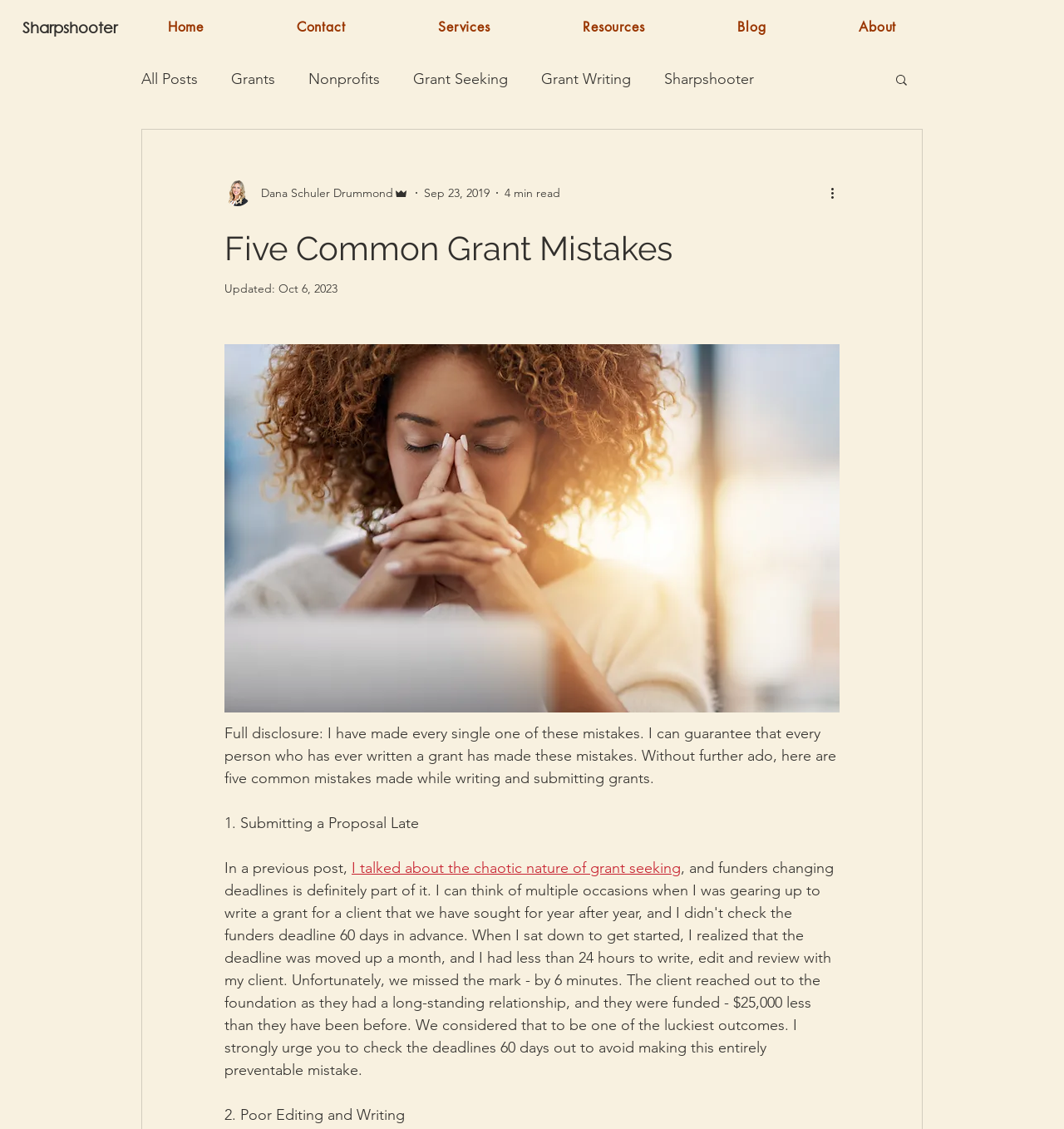Locate the bounding box coordinates of the segment that needs to be clicked to meet this instruction: "go to reports".

None